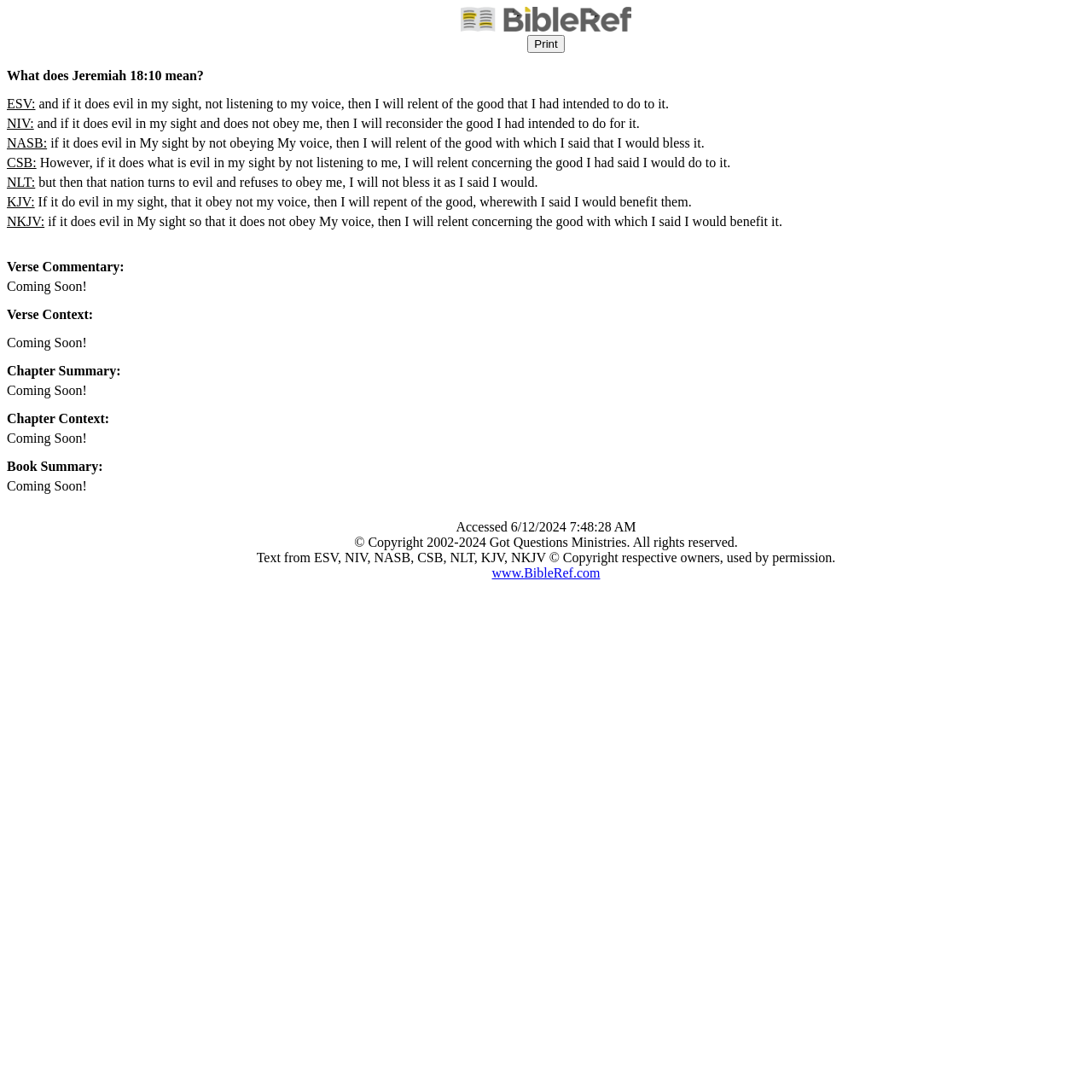What is the Bible verse being discussed?
Please give a detailed and thorough answer to the question, covering all relevant points.

Based on the webpage content, the Bible verse being discussed is Jeremiah 18:10, which is indicated by the title 'Jeremiah 18:10 - Printer Friendly' and the various translations of the verse provided on the page.